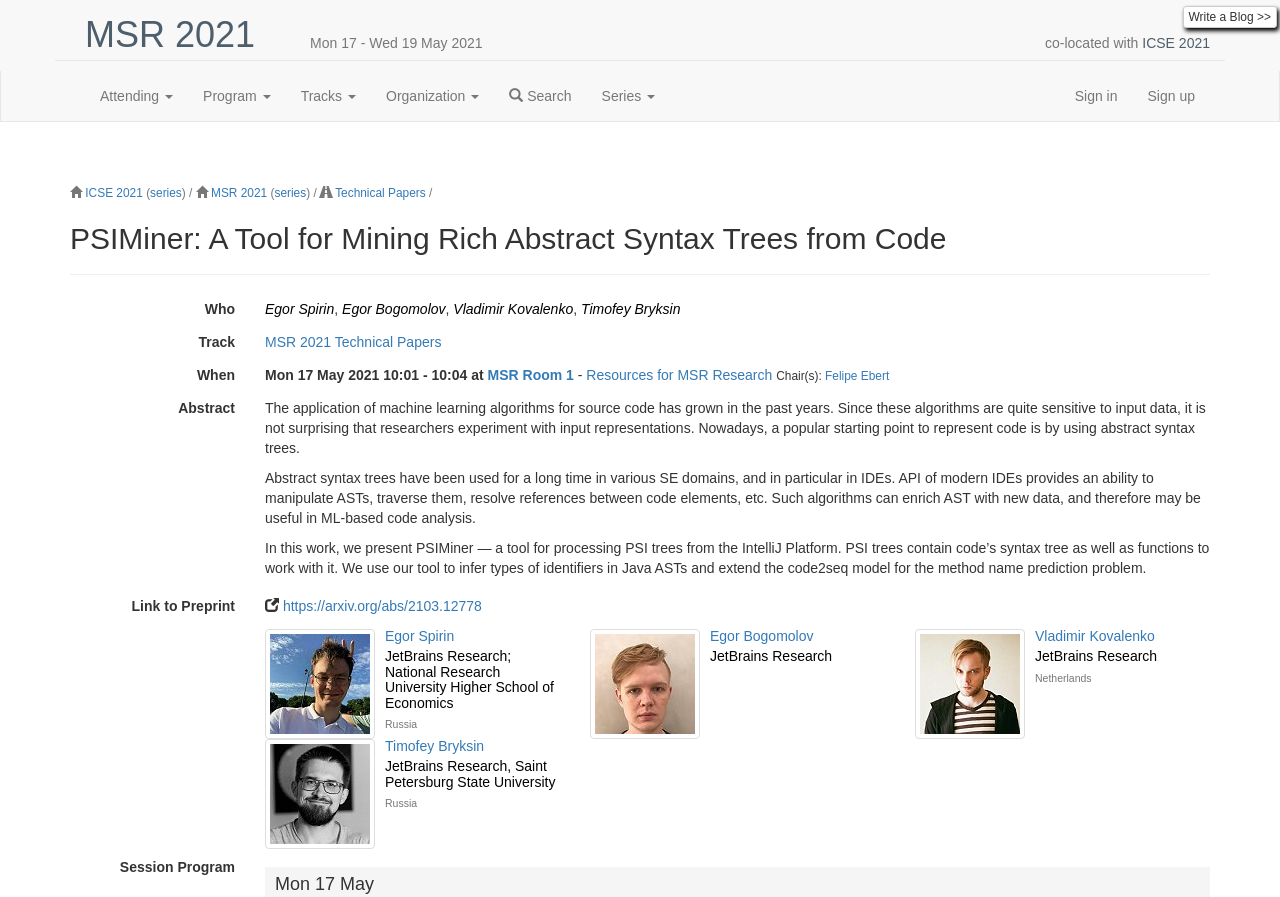Please find the bounding box coordinates (top-left x, top-left y, bottom-right x, bottom-right y) in the screenshot for the UI element described as follows: series

[0.214, 0.207, 0.239, 0.223]